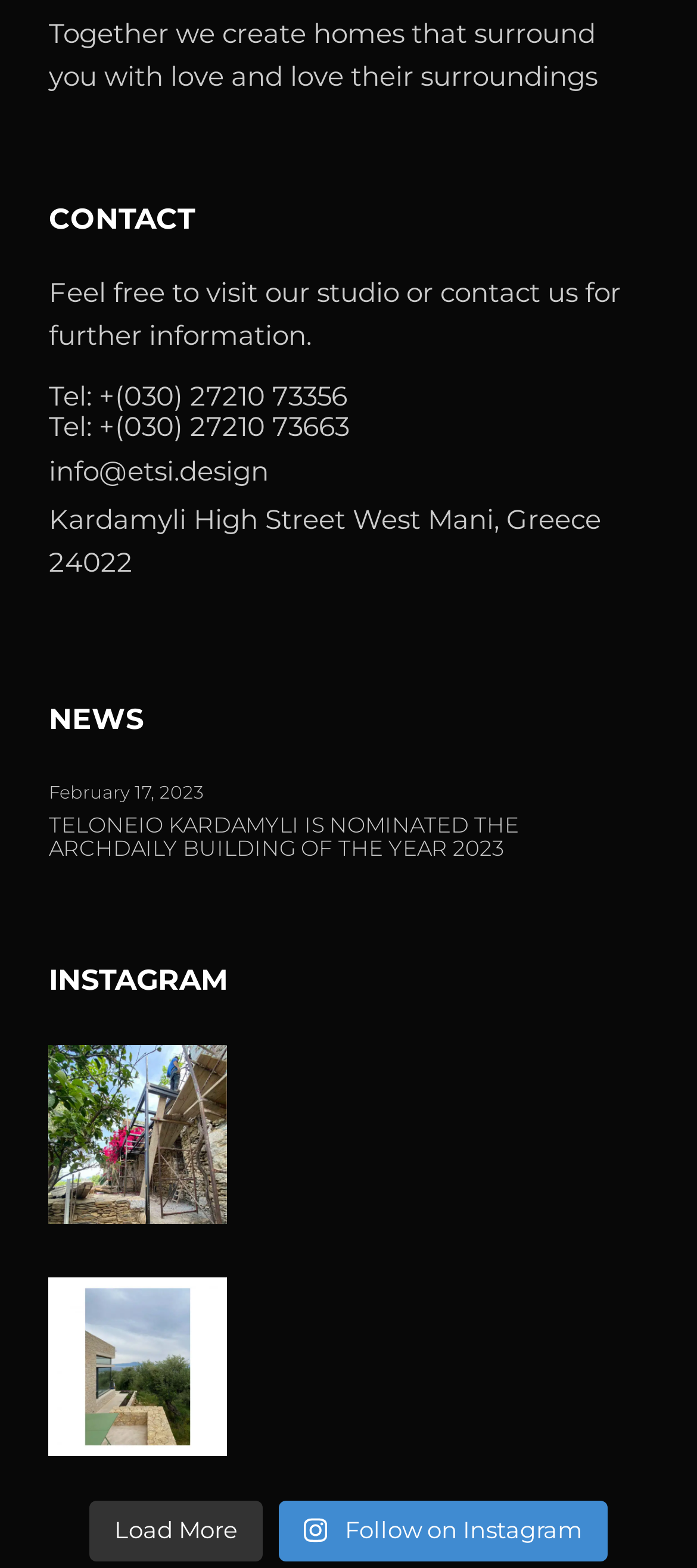Identify the bounding box coordinates necessary to click and complete the given instruction: "Click the 'CONTACT' heading".

[0.07, 0.131, 0.93, 0.151]